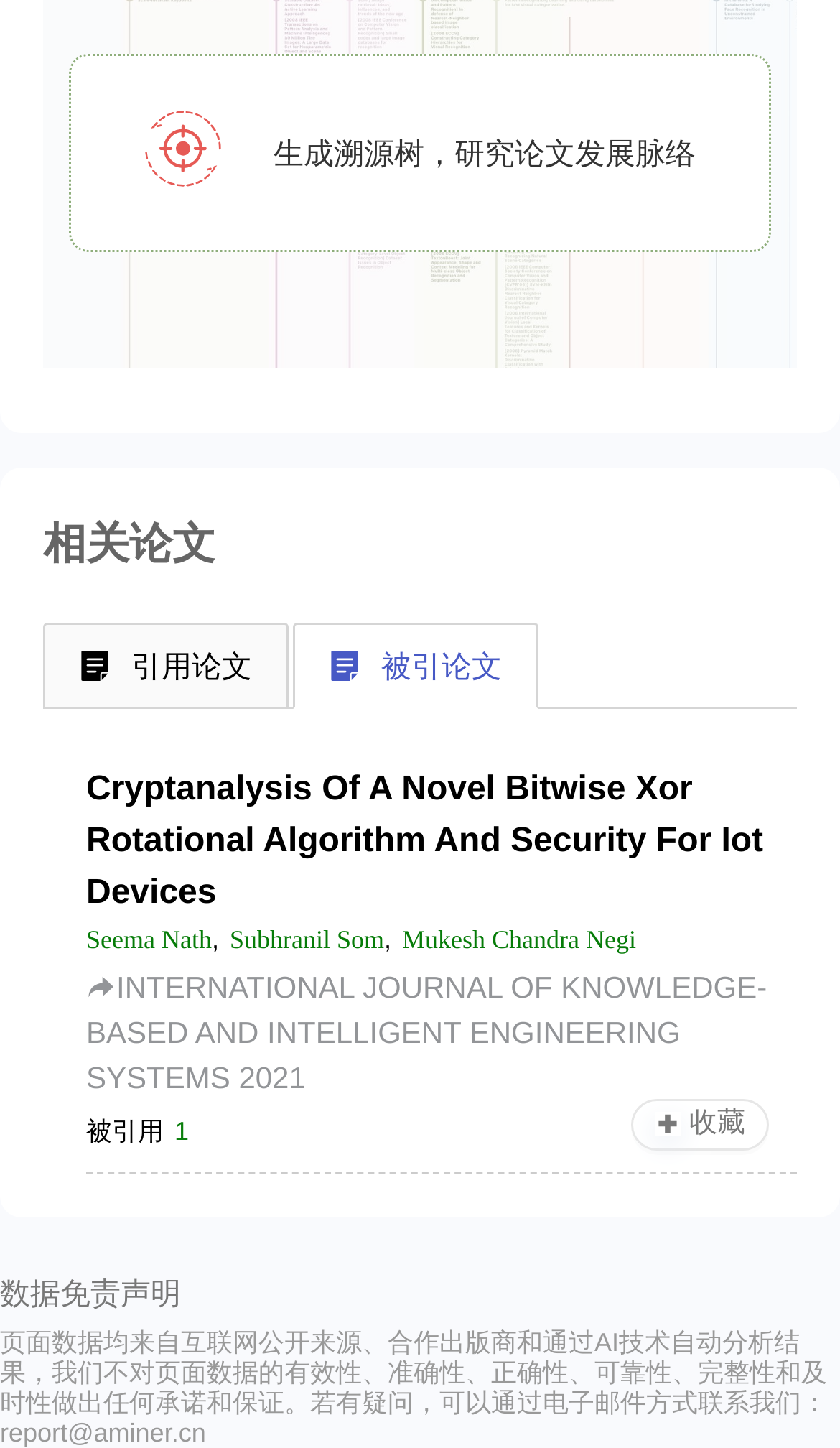Specify the bounding box coordinates for the region that must be clicked to perform the given instruction: "Click on Cryptanalysis Of A Novel Bitwise Xor Rotational Algorithm And Security For Iot Devices link".

[0.103, 0.533, 0.909, 0.629]